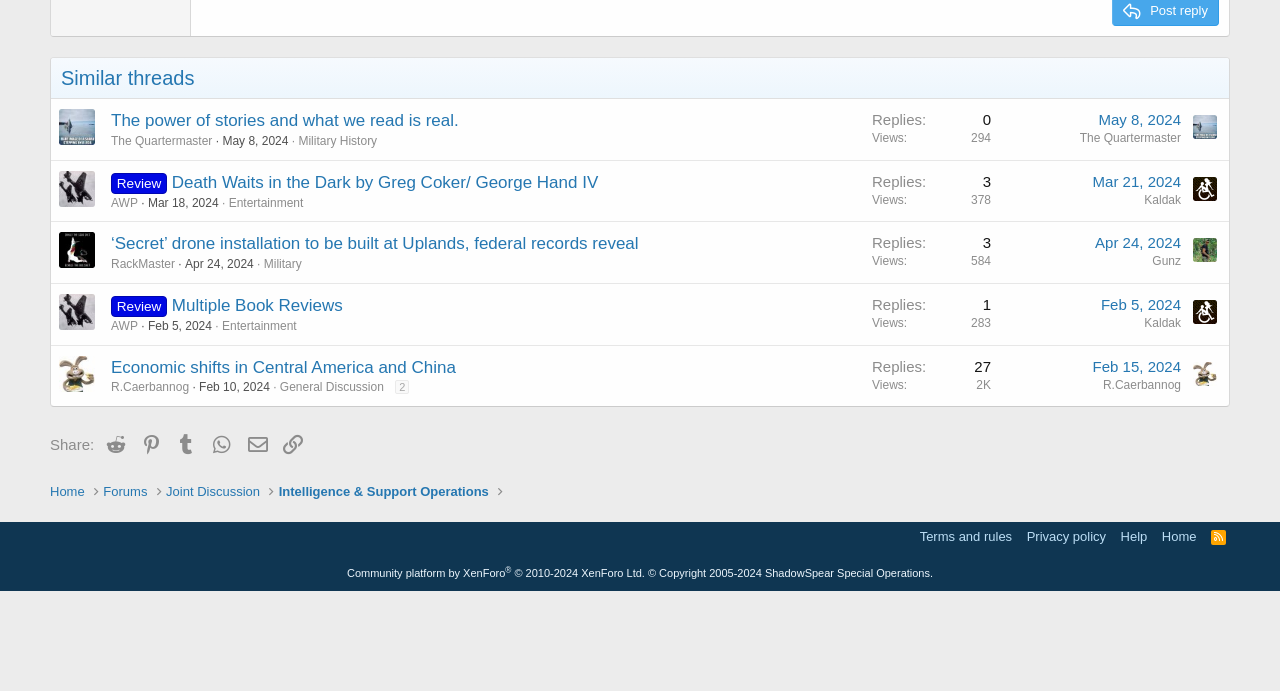Find the bounding box coordinates of the area to click in order to follow the instruction: "Click on the link 'The Quartermaster'".

[0.046, 0.158, 0.074, 0.21]